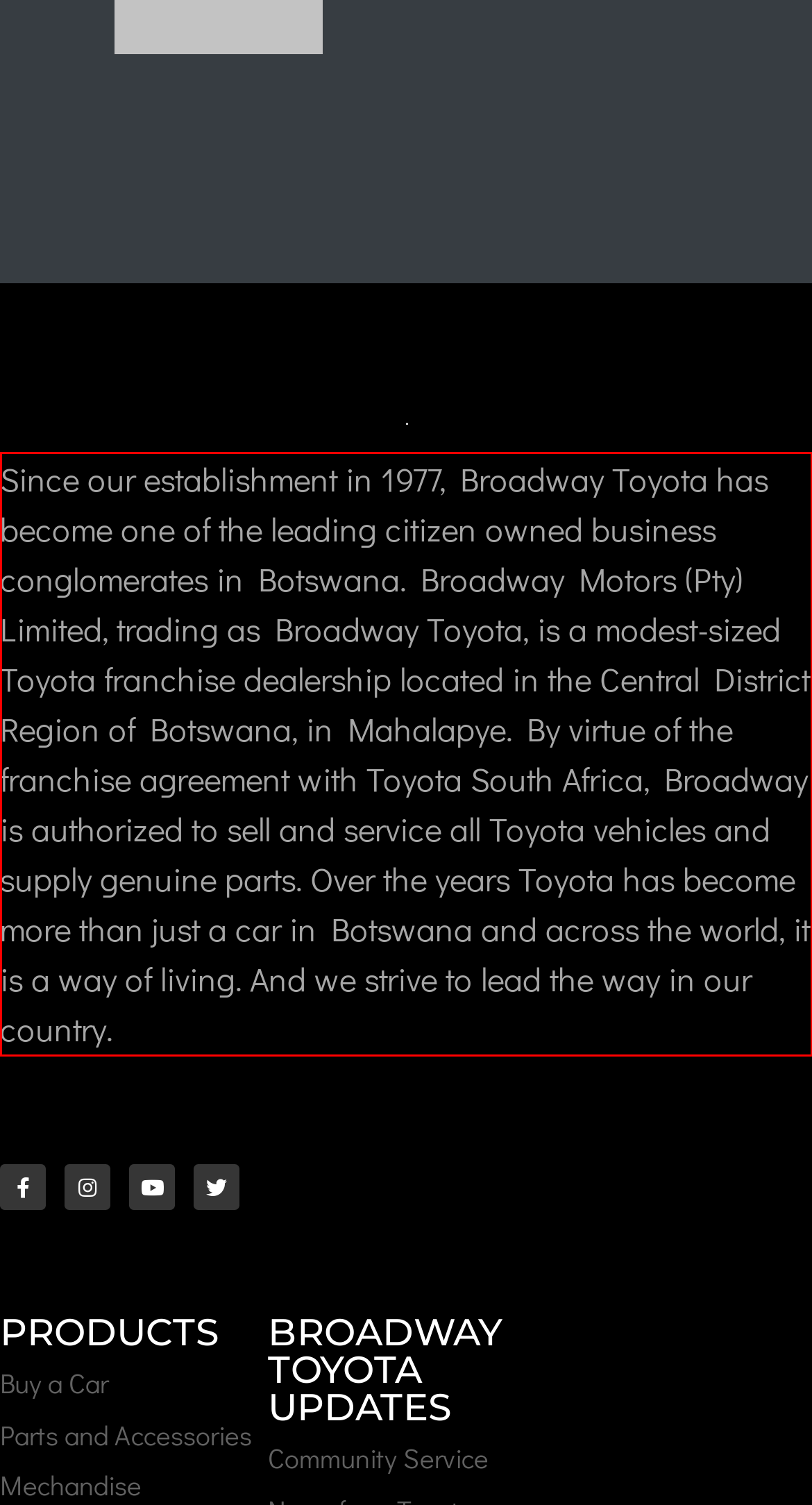Analyze the webpage screenshot and use OCR to recognize the text content in the red bounding box.

Since our establishment in 1977, Broadway Toyota has become one of the leading citizen owned business conglomerates in Botswana. Broadway Motors (Pty) Limited, trading as Broadway Toyota, is a modest-sized Toyota franchise dealership located in the Central District Region of Botswana, in Mahalapye. By virtue of the franchise agreement with Toyota South Africa, Broadway is authorized to sell and service all Toyota vehicles and supply genuine parts. Over the years Toyota has become more than just a car in Botswana and across the world, it is a way of living. And we strive to lead the way in our country.